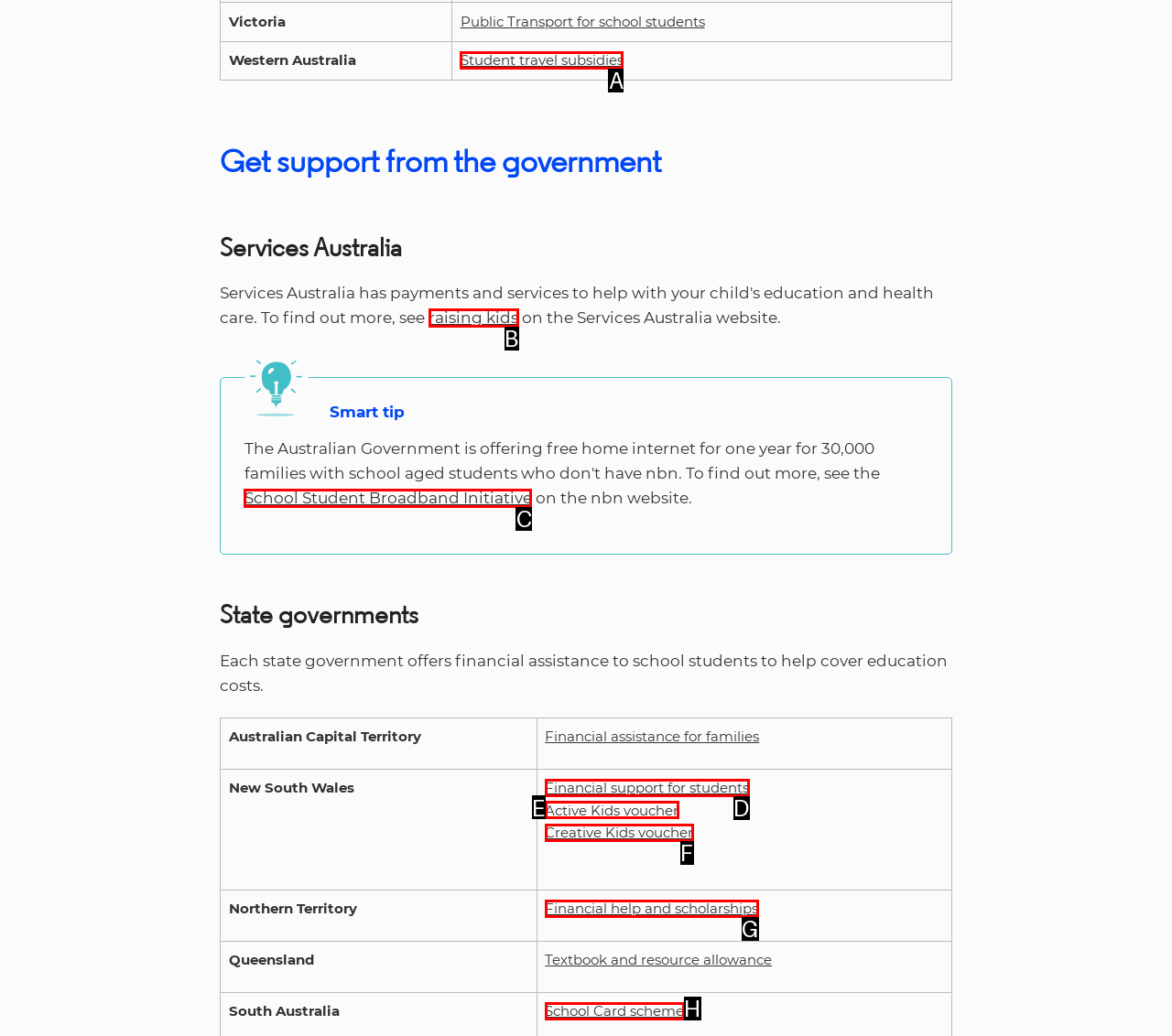Select the HTML element that corresponds to the description: Active Kids voucher. Reply with the letter of the correct option.

E